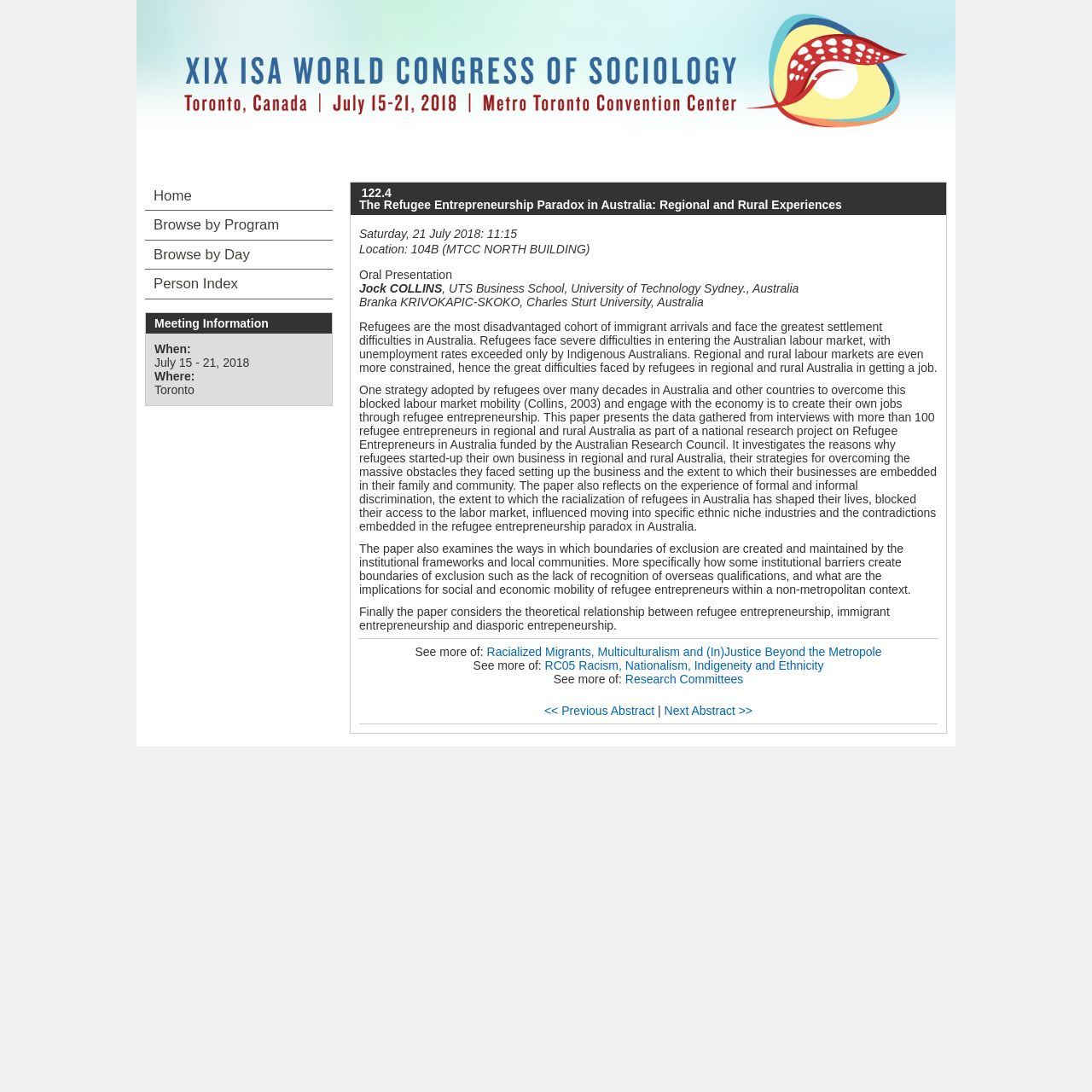What is the date of the presentation?
Look at the screenshot and respond with one word or a short phrase.

Saturday, 21 July 2018